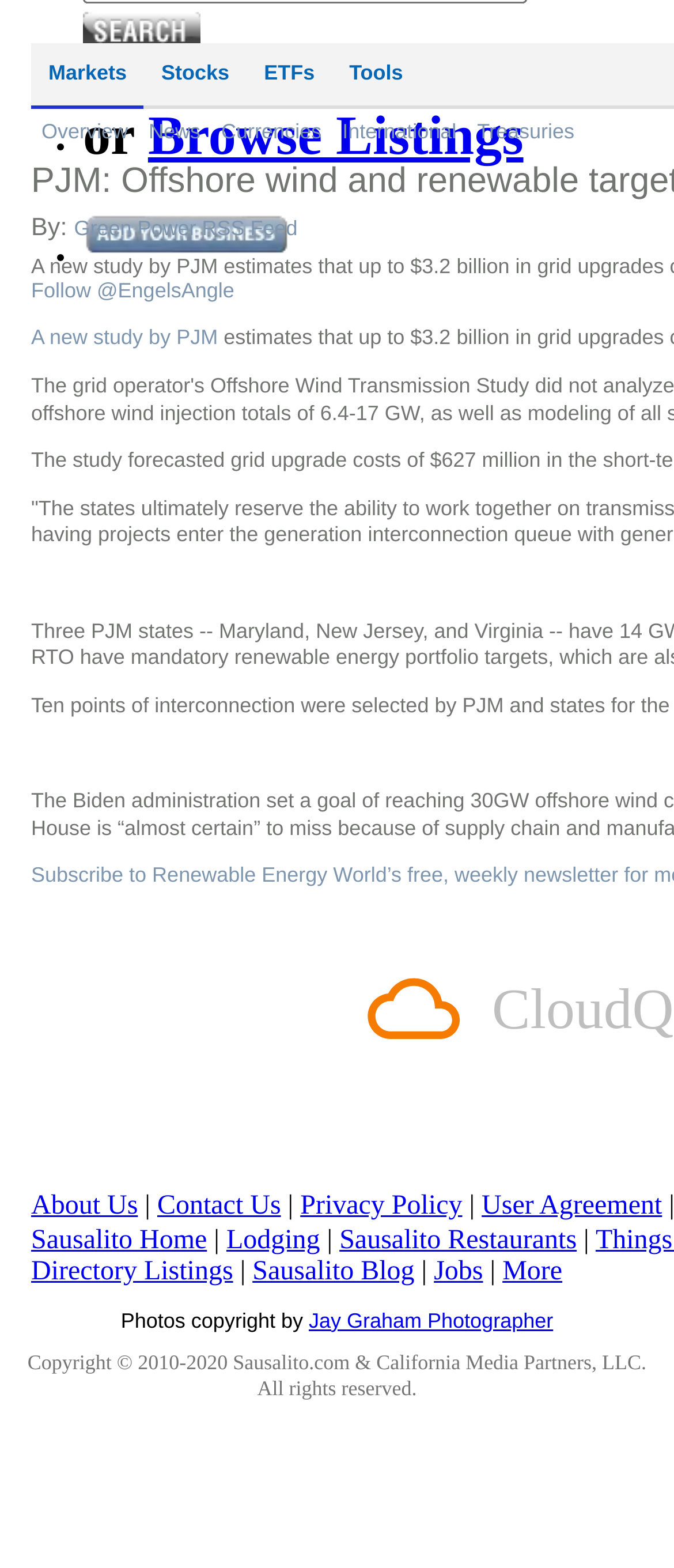Find the bounding box coordinates of the clickable area that will achieve the following instruction: "Browse listings".

[0.22, 0.066, 0.777, 0.106]